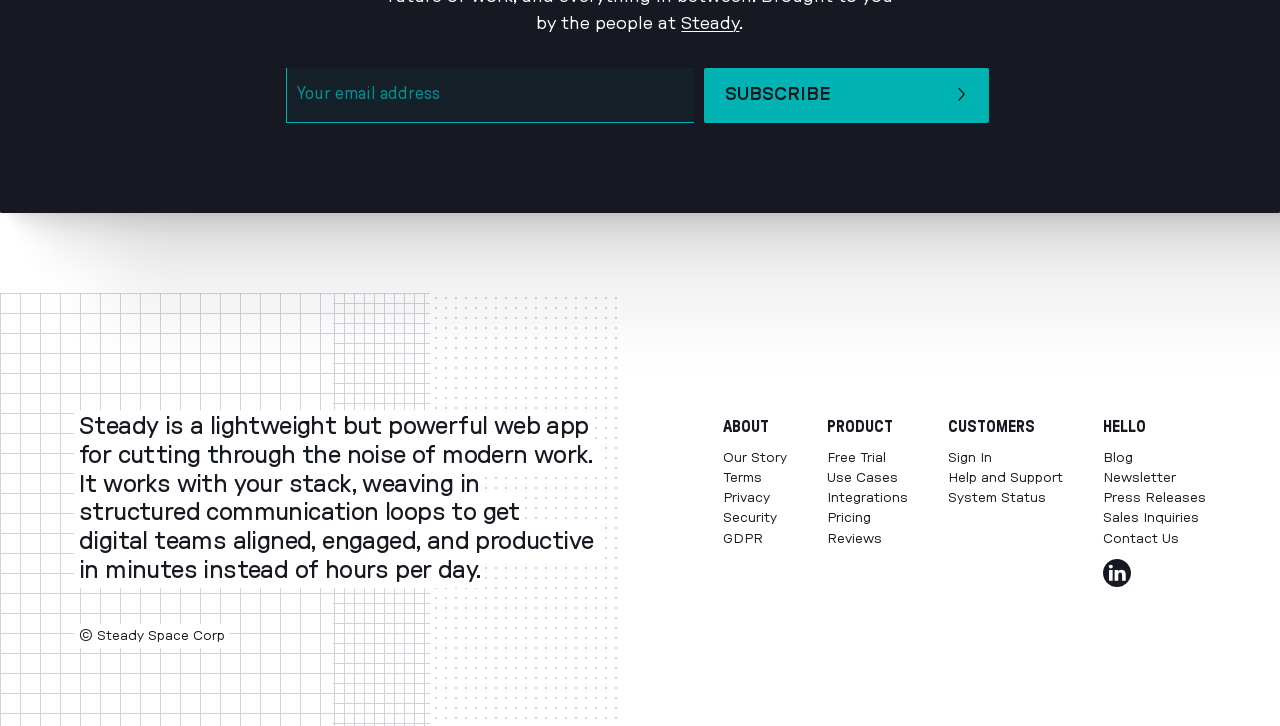What type of content is provided in the 'ABOUT' section?
Refer to the image and give a detailed answer to the query.

The 'ABOUT' section is a dropdown menu that contains links to pages such as 'Our Story', 'Terms', 'Privacy', and 'Security', which are all related to company information and policies.